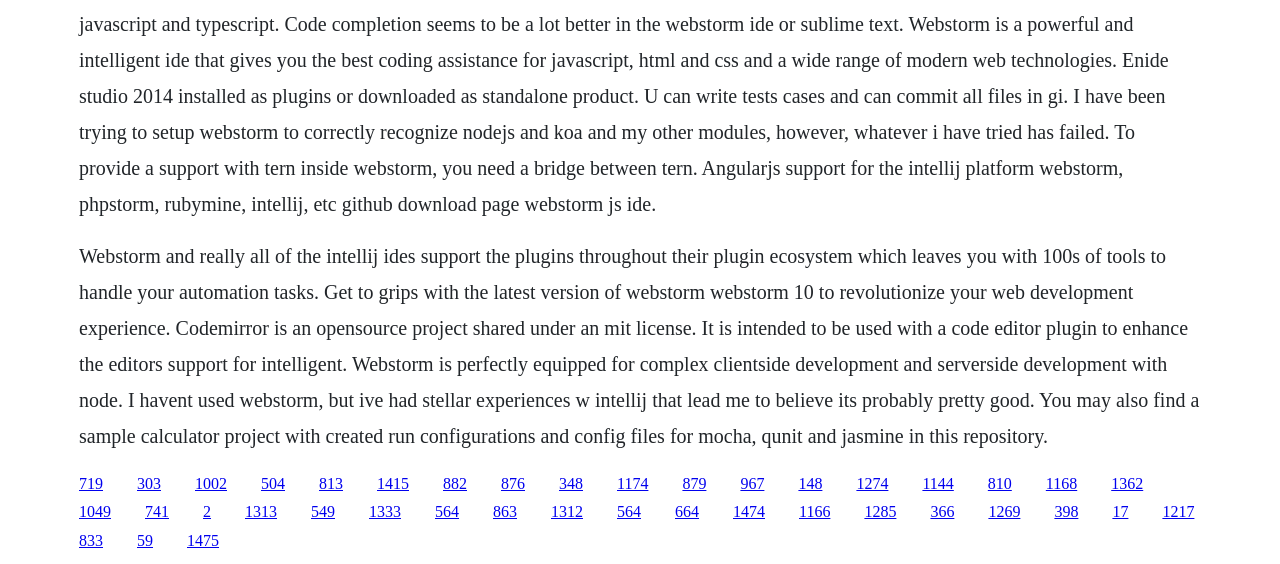Please determine the bounding box coordinates of the element to click in order to execute the following instruction: "Explore the sample calculator project". The coordinates should be four float numbers between 0 and 1, specified as [left, top, right, bottom].

[0.107, 0.841, 0.126, 0.872]